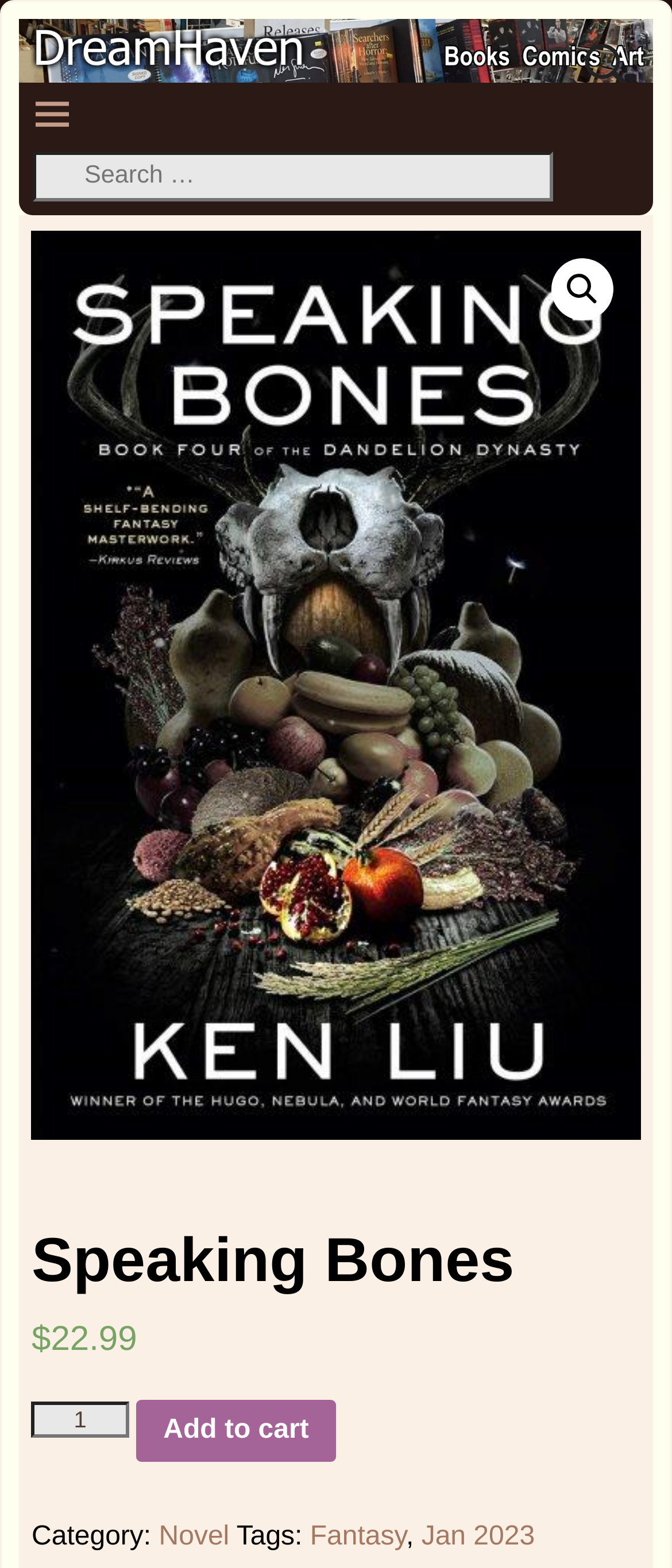Can you find the bounding box coordinates of the area I should click to execute the following instruction: "Click on the novel category"?

[0.236, 0.971, 0.341, 0.99]